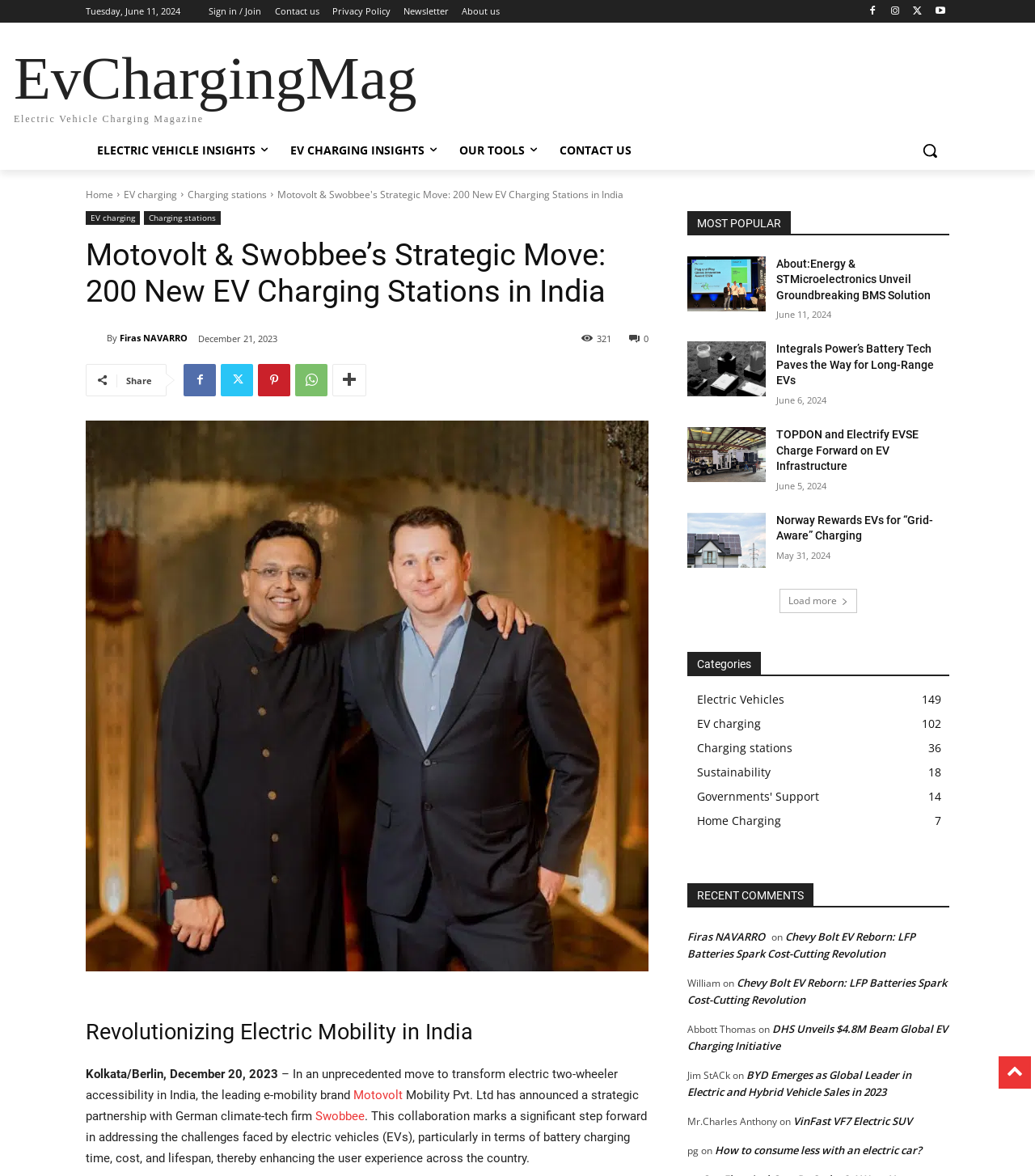Please identify the bounding box coordinates of the element I need to click to follow this instruction: "Read the article about Motovolt and Swobbee's strategic move".

[0.083, 0.201, 0.627, 0.264]